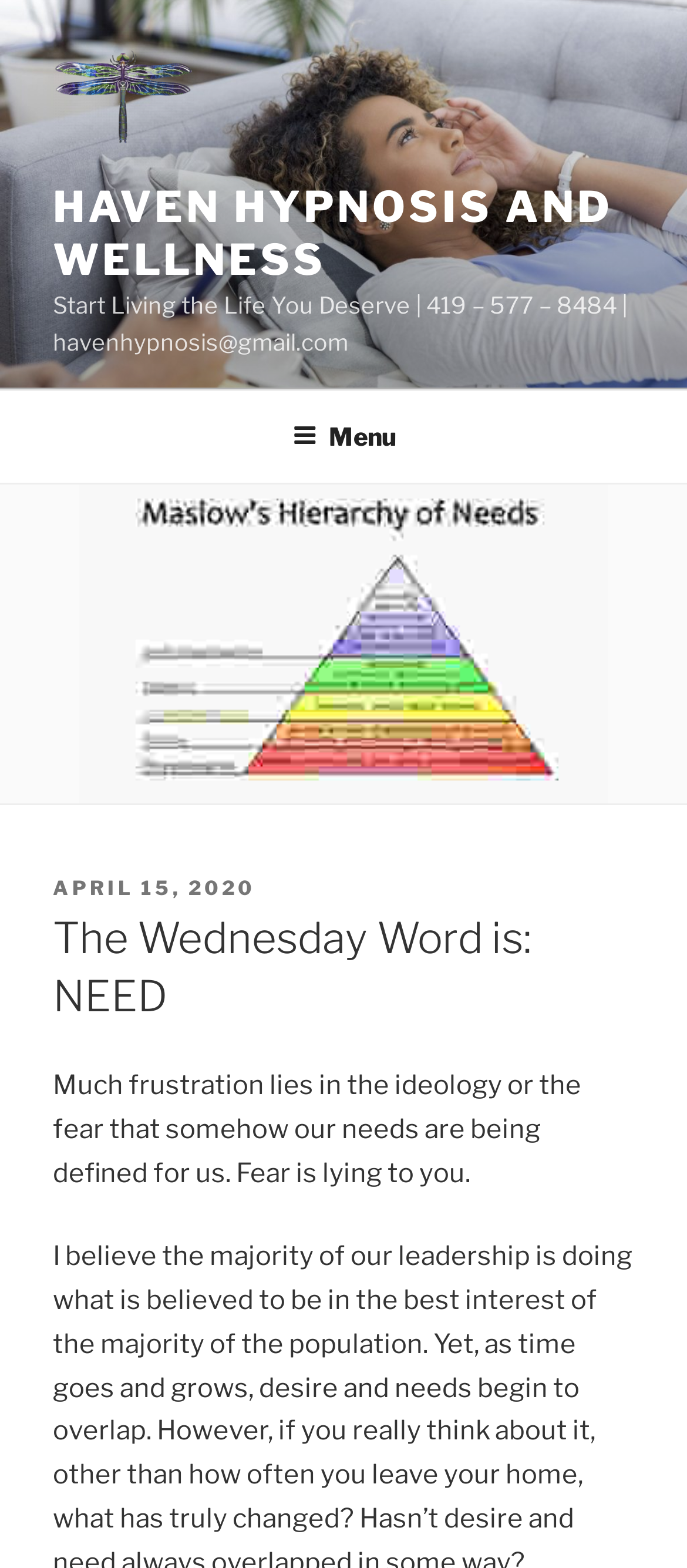What is the name of the wellness center?
Please provide a comprehensive answer based on the visual information in the image.

I found the name by looking at the link element with the text 'Haven Hypnosis and Wellness' which is a child of the Root Element.